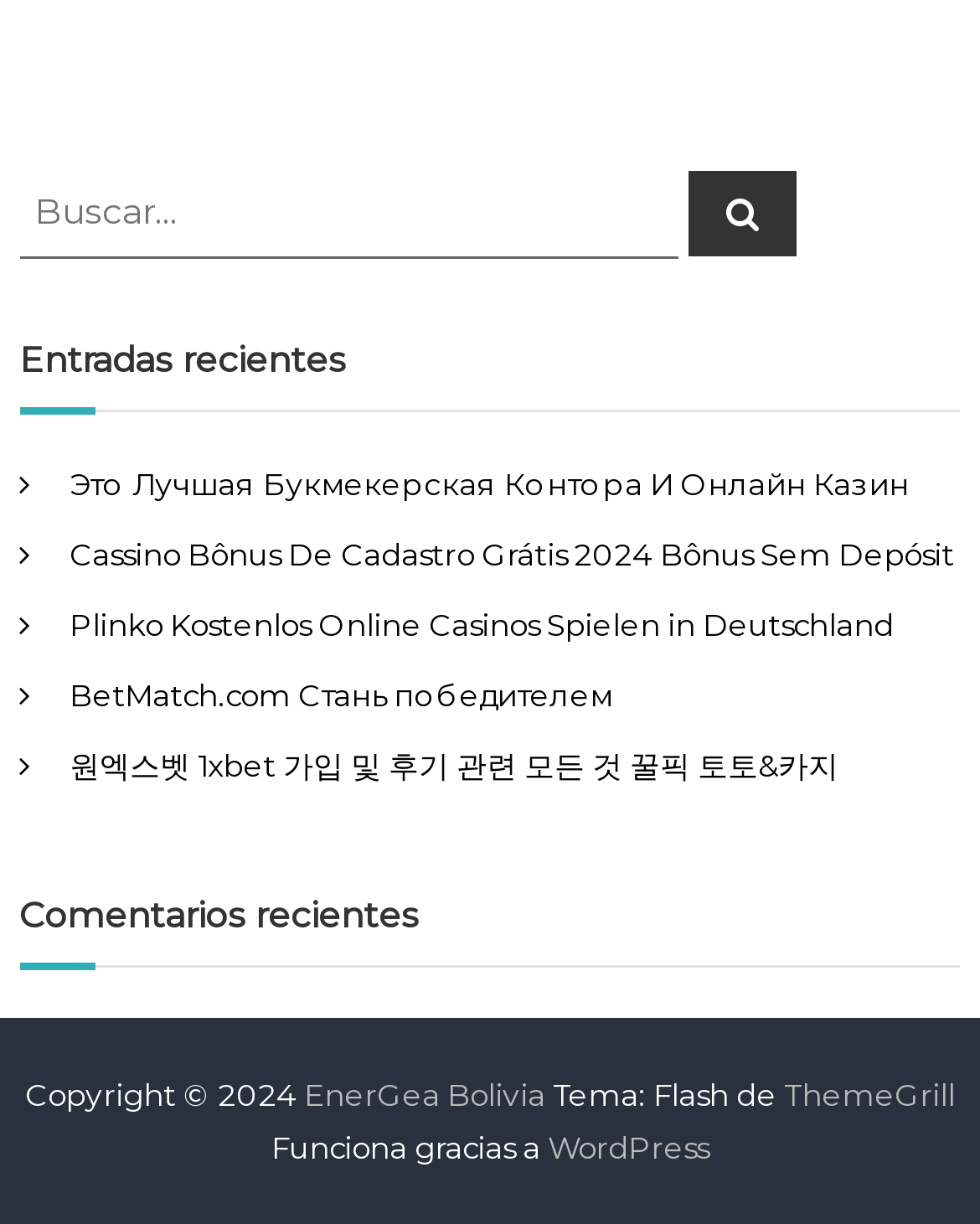Use a single word or phrase to answer the question: 
How many links are there under the 'Entradas recientes' heading?

5